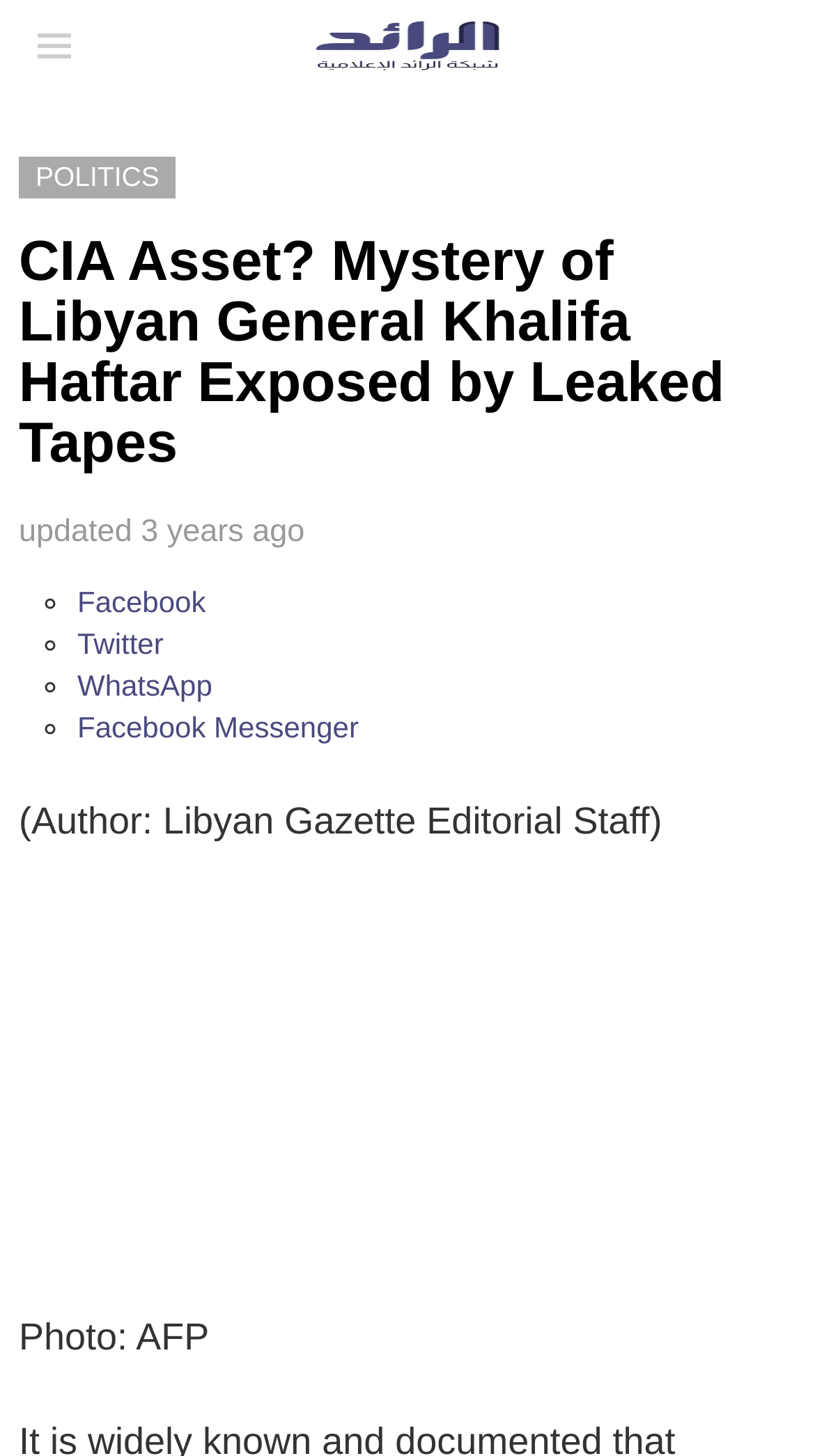Using floating point numbers between 0 and 1, provide the bounding box coordinates in the format (top-left x, top-left y, bottom-right x, bottom-right y). Locate the UI element described here: Facebook

[0.095, 0.402, 0.253, 0.425]